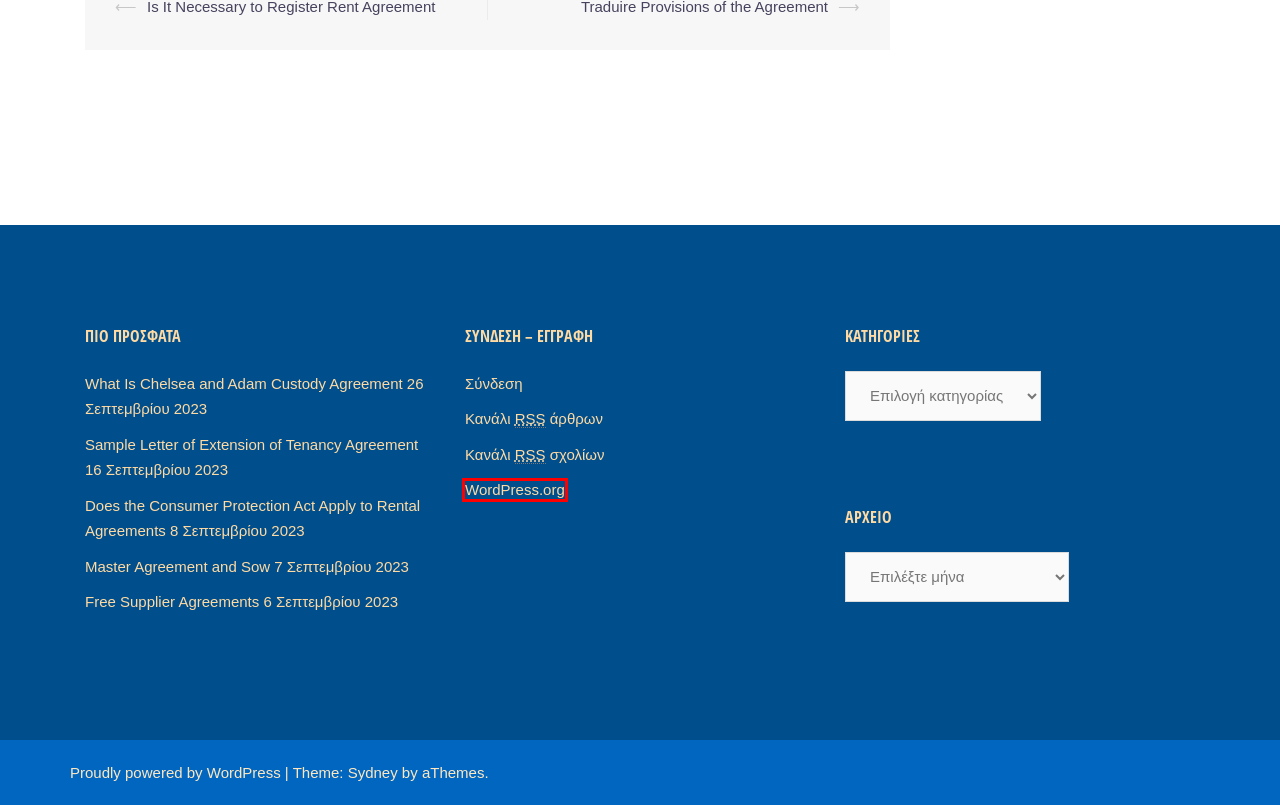You have a screenshot of a webpage with a red bounding box around an element. Identify the webpage description that best fits the new page that appears after clicking the selected element in the red bounding box. Here are the candidates:
A. Does the Consumer Protection Act Apply to Rental Agreements – Εταιρεία Ειδικής Παιδαγωγικής Ελλάδος
B. Σχόλια για Εταιρεία Ειδικής Παιδαγωγικής Ελλάδος
C. Σύνδεση ‹ Εταιρεία Ειδικής Παιδαγωγικής Ελλάδος — WordPress
D. Εταιρεία Ειδικής Παιδαγωγικής Ελλάδος
E. Free Supplier Agreements – Εταιρεία Ειδικής Παιδαγωγικής Ελλάδος
F. Traduire Provisions of the Agreement – Εταιρεία Ειδικής Παιδαγωγικής Ελλάδος
G. Sydney: Fast & Customizable WordPress Theme
H. Blog Tool, Publishing Platform, and CMS – WordPress.org

H